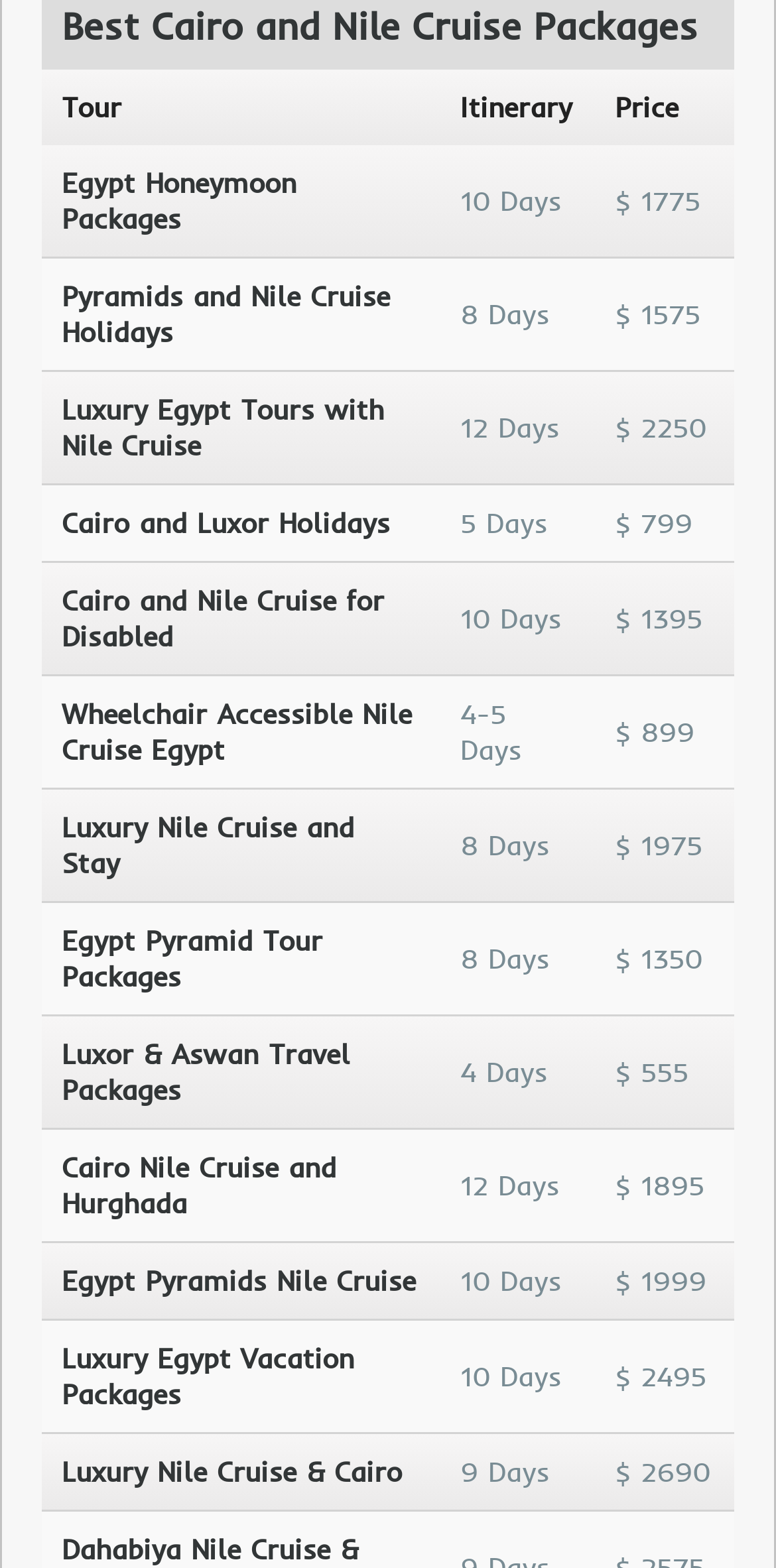Provide the bounding box coordinates of the HTML element this sentence describes: "Wheelchair Accessible Nile Cruise Egypt".

[0.079, 0.445, 0.542, 0.49]